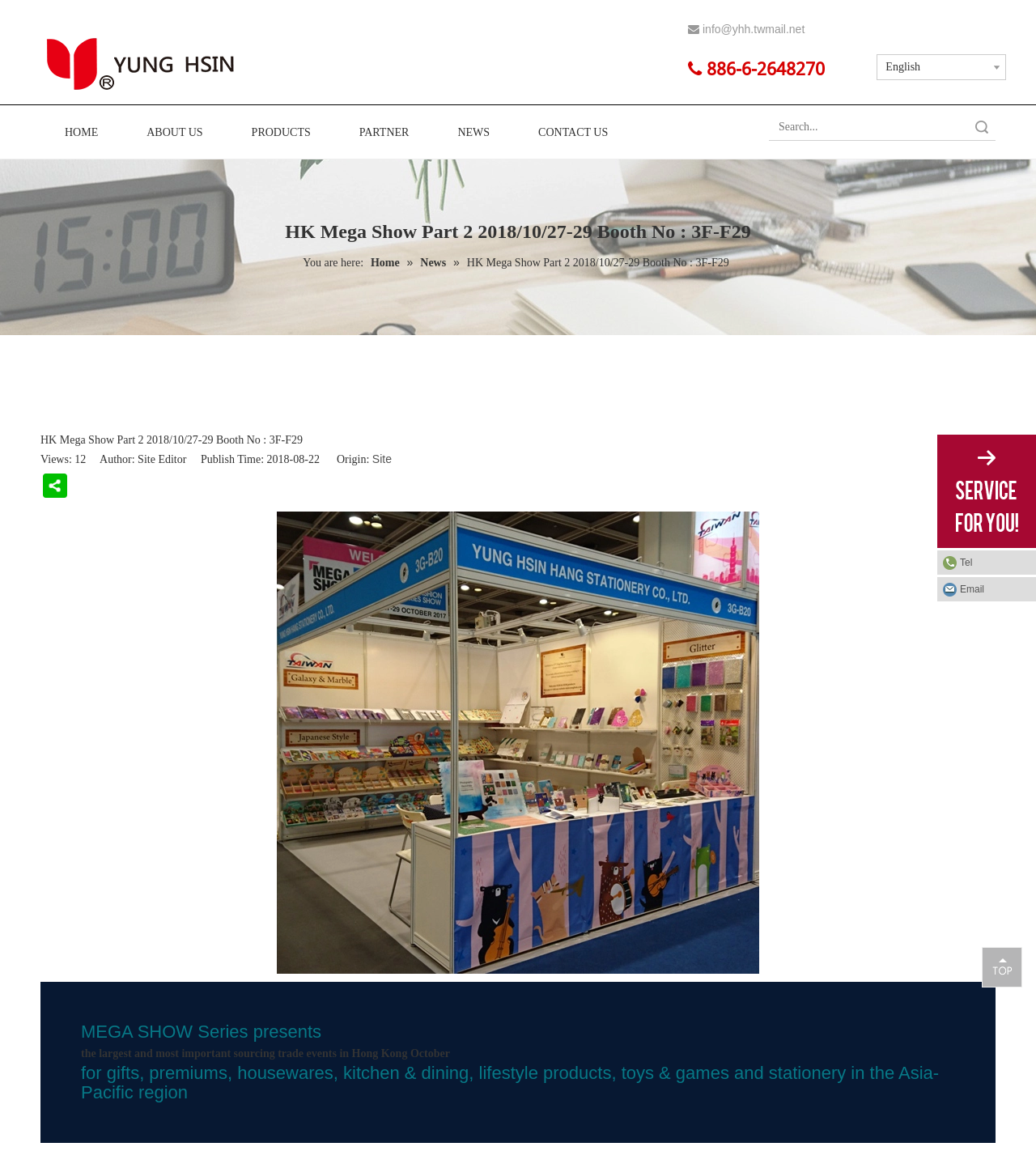Identify the bounding box coordinates of the clickable region required to complete the instruction: "Click on the company logo". The coordinates should be given as four float numbers within the range of 0 and 1, i.e., [left, top, right, bottom].

[0.039, 0.027, 0.234, 0.084]